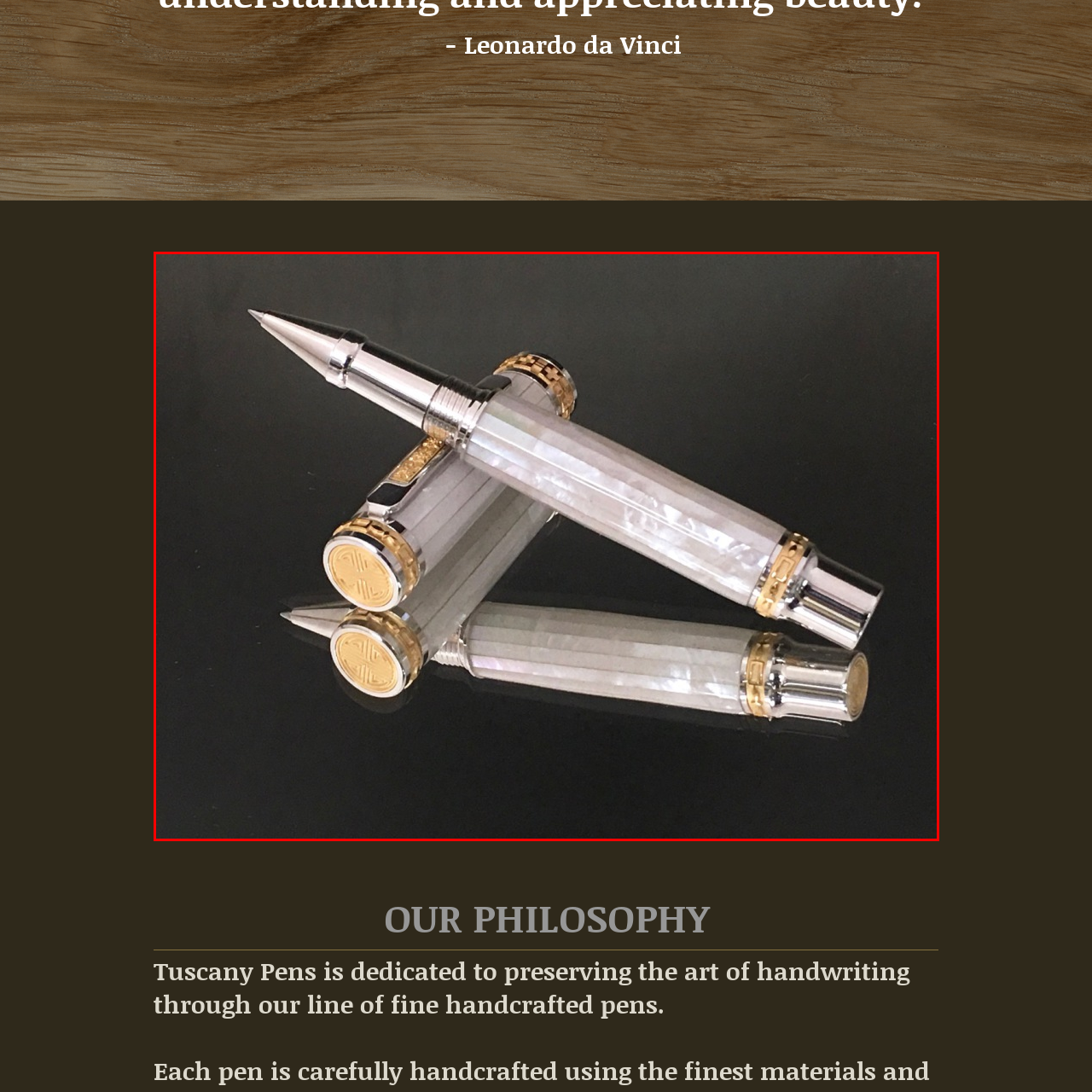Observe the image enclosed by the red box and thoroughly answer the subsequent question based on the visual details: What is the purpose of the pen's unique design?

According to the caption, the pen's unique design, which includes intricate detailing around the cap and barrel, allows for a refined grip and smooth writing experience, suggesting that the purpose of the design is to provide a comfortable and smooth writing experience.